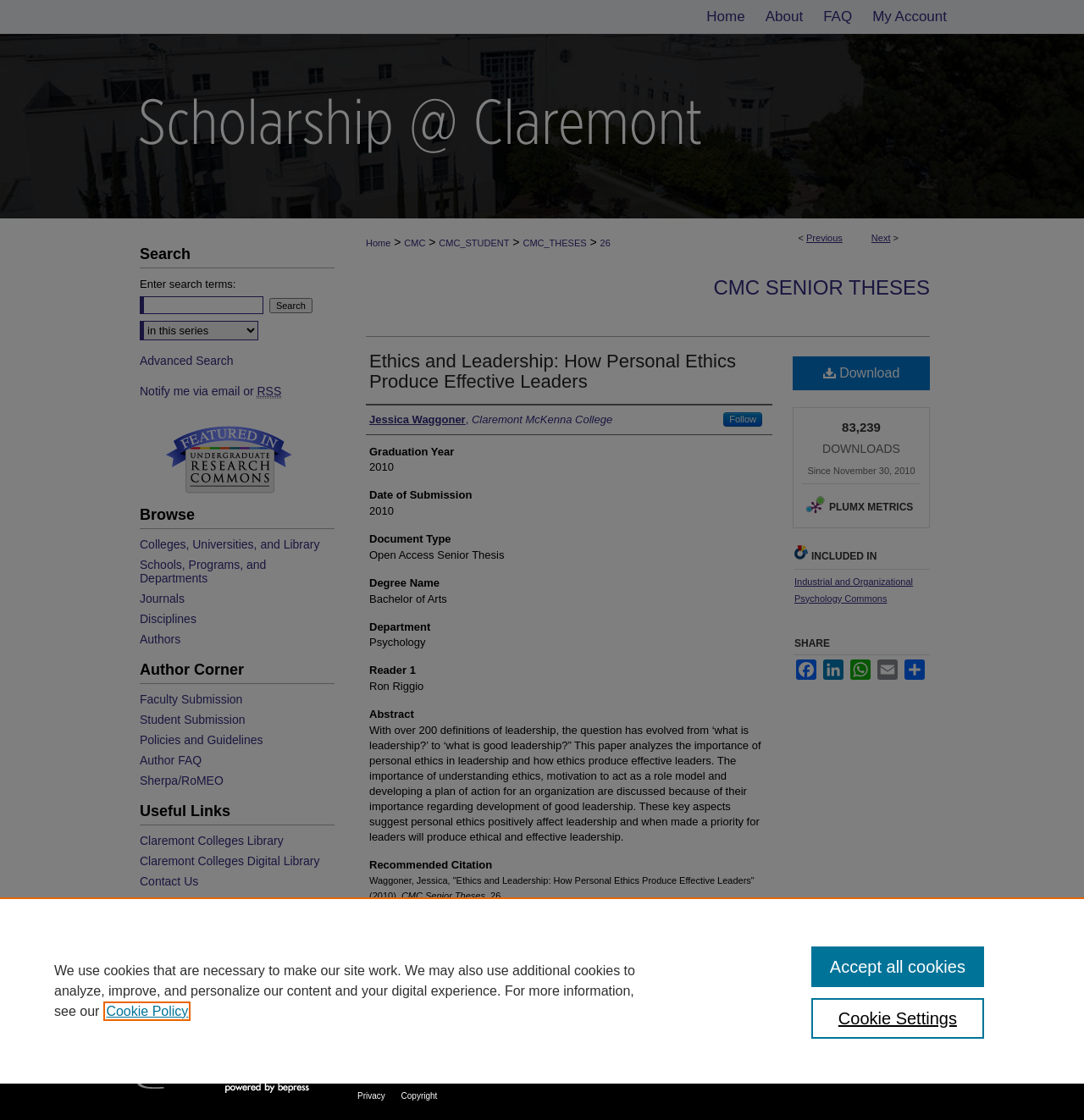Find the bounding box coordinates for the area you need to click to carry out the instruction: "Play the video". The coordinates should be four float numbers between 0 and 1, indicated as [left, top, right, bottom].

None